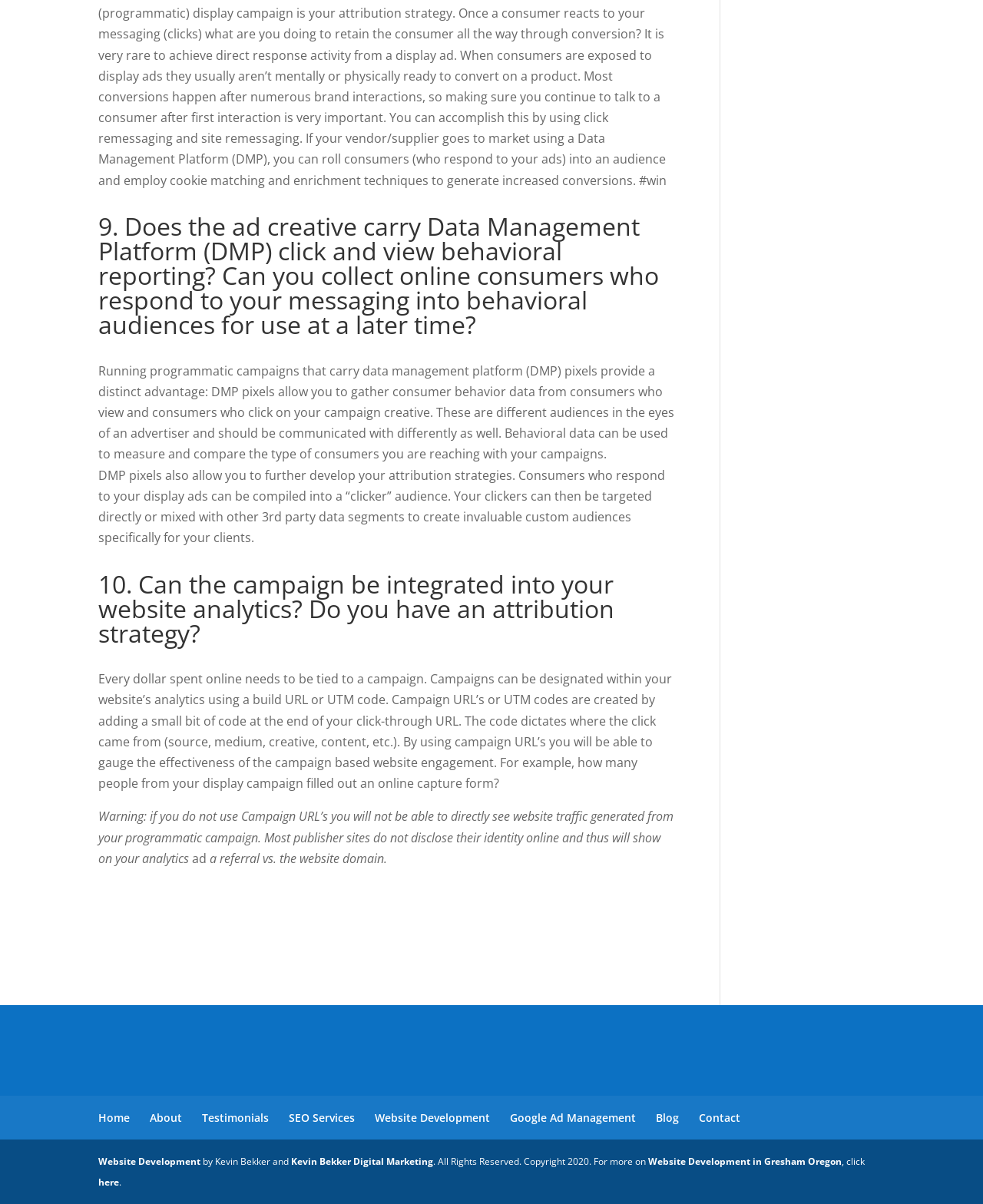Please determine the bounding box coordinates for the element that should be clicked to follow these instructions: "Contact the ICBA-CAC, Tashkent office".

None